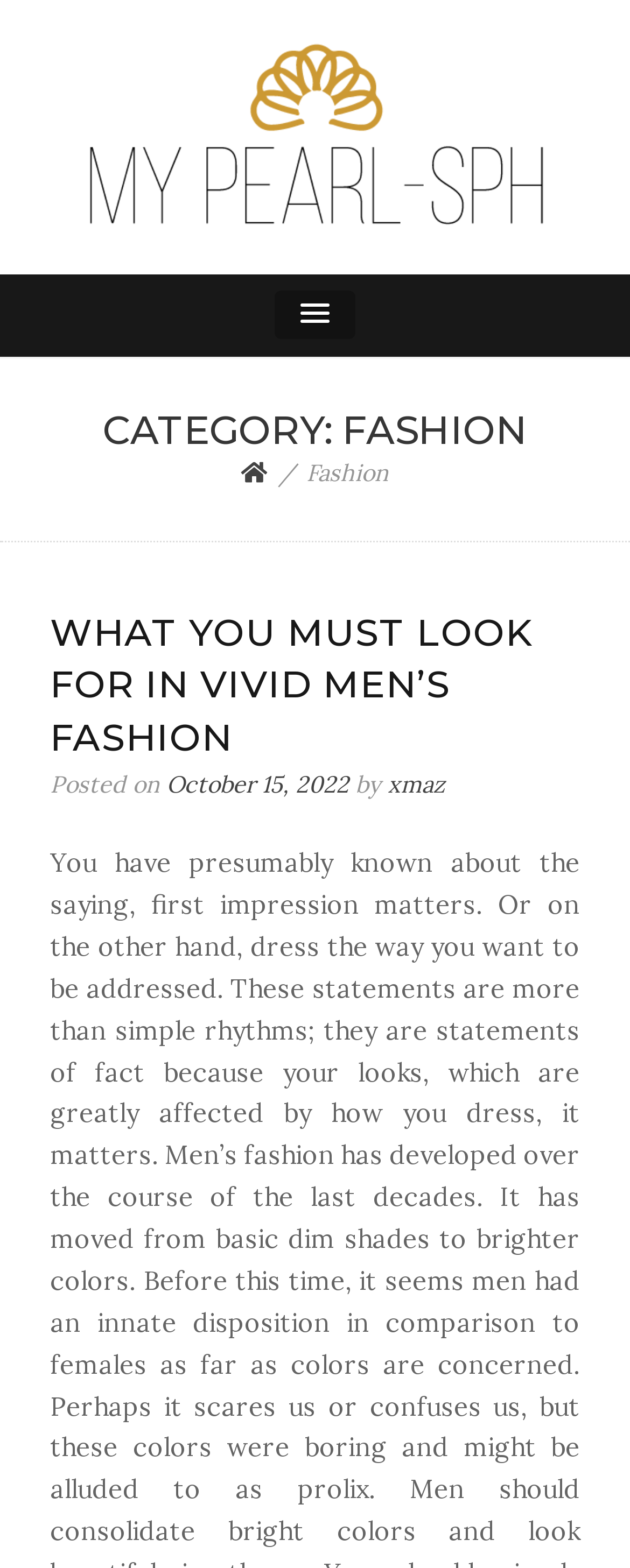Who is the author of the current article?
Look at the image and respond with a single word or a short phrase.

xmaz